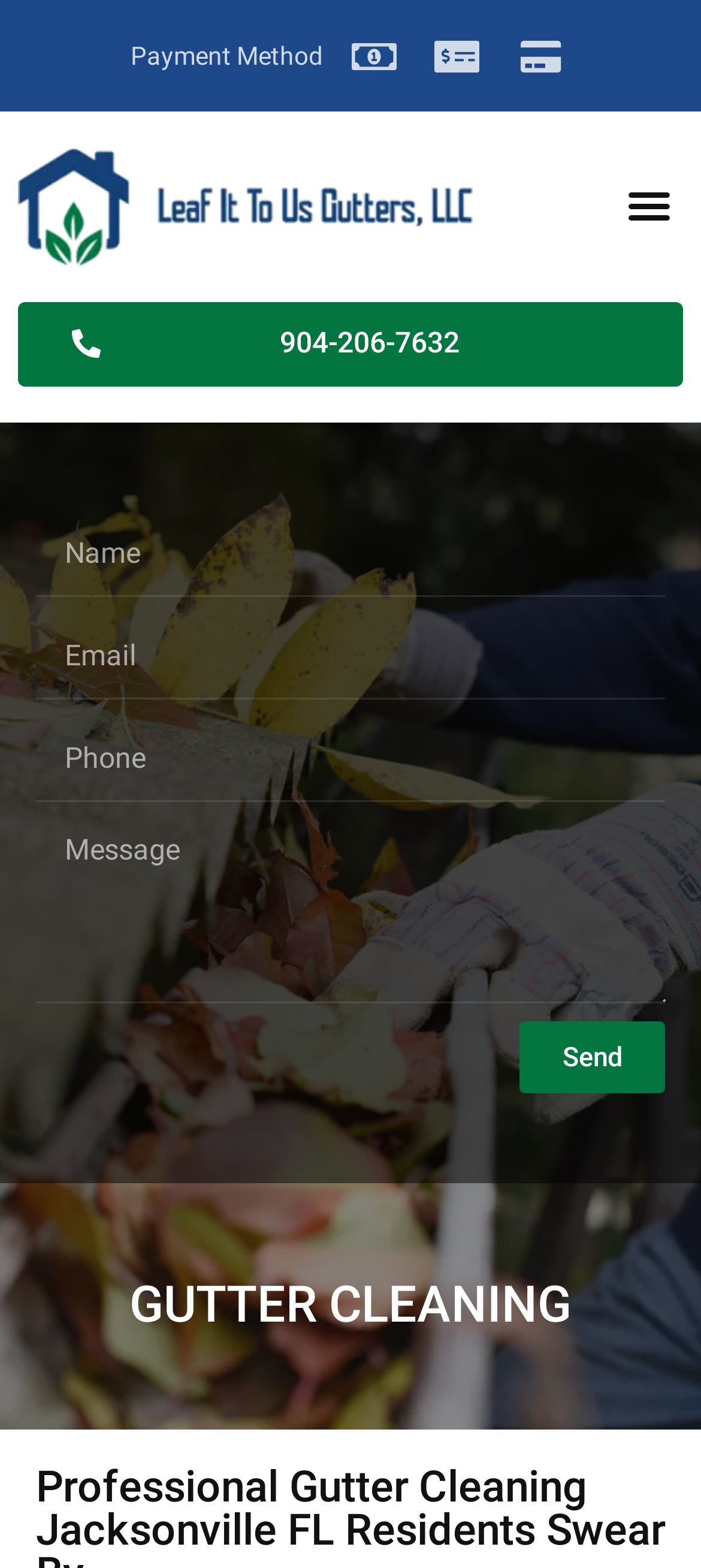Respond to the question below with a single word or phrase:
What is the phone number to contact?

904-206-7632